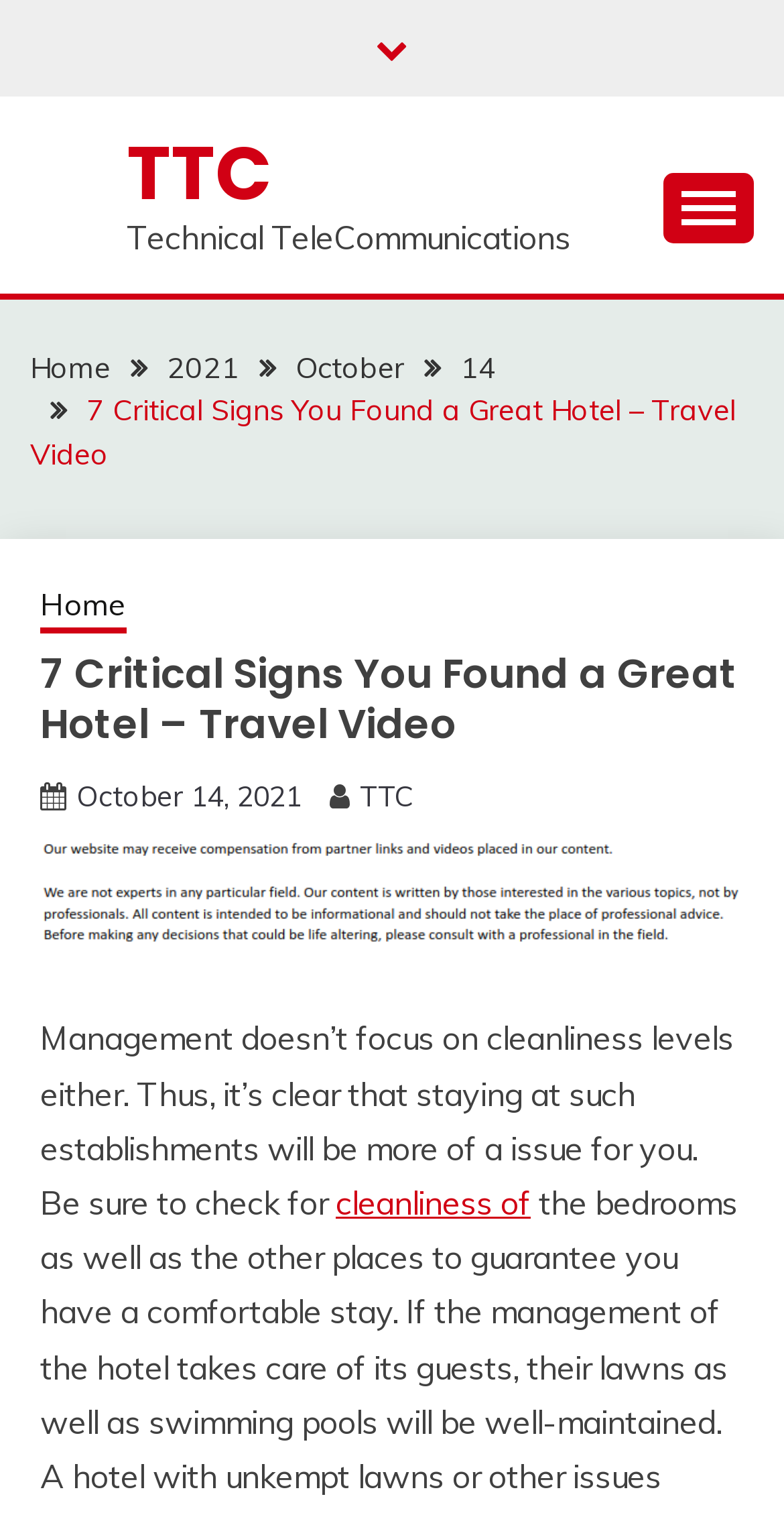Please analyze the image and provide a thorough answer to the question:
What is the topic of the article?

The topic of the article can be found in the main heading of the webpage, which is '7 Critical Signs You Found a Great Hotel – Travel Video'. This heading is also mentioned in the breadcrumbs navigation section.